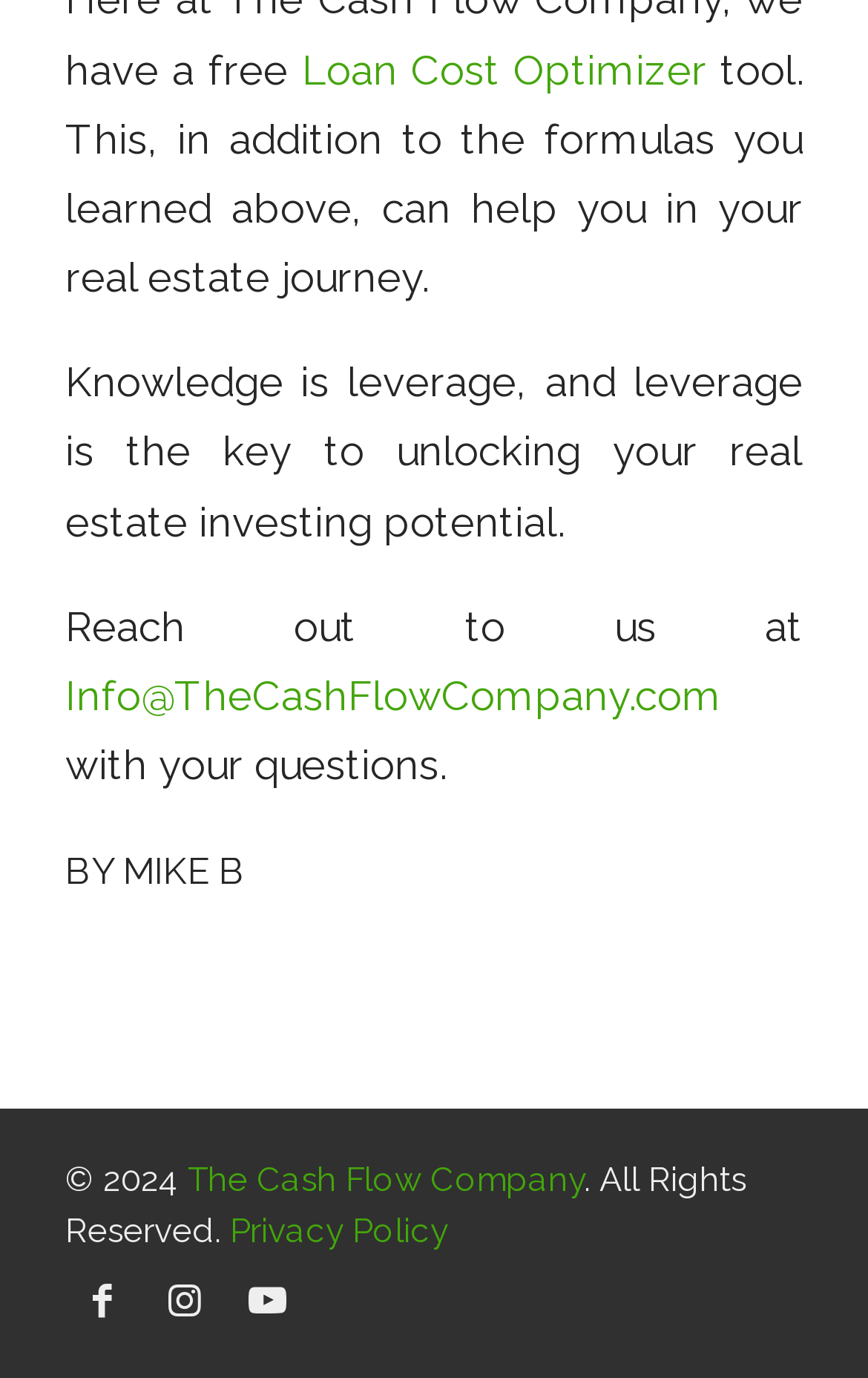Could you highlight the region that needs to be clicked to execute the instruction: "Check the Privacy Policy"?

[0.265, 0.879, 0.516, 0.908]